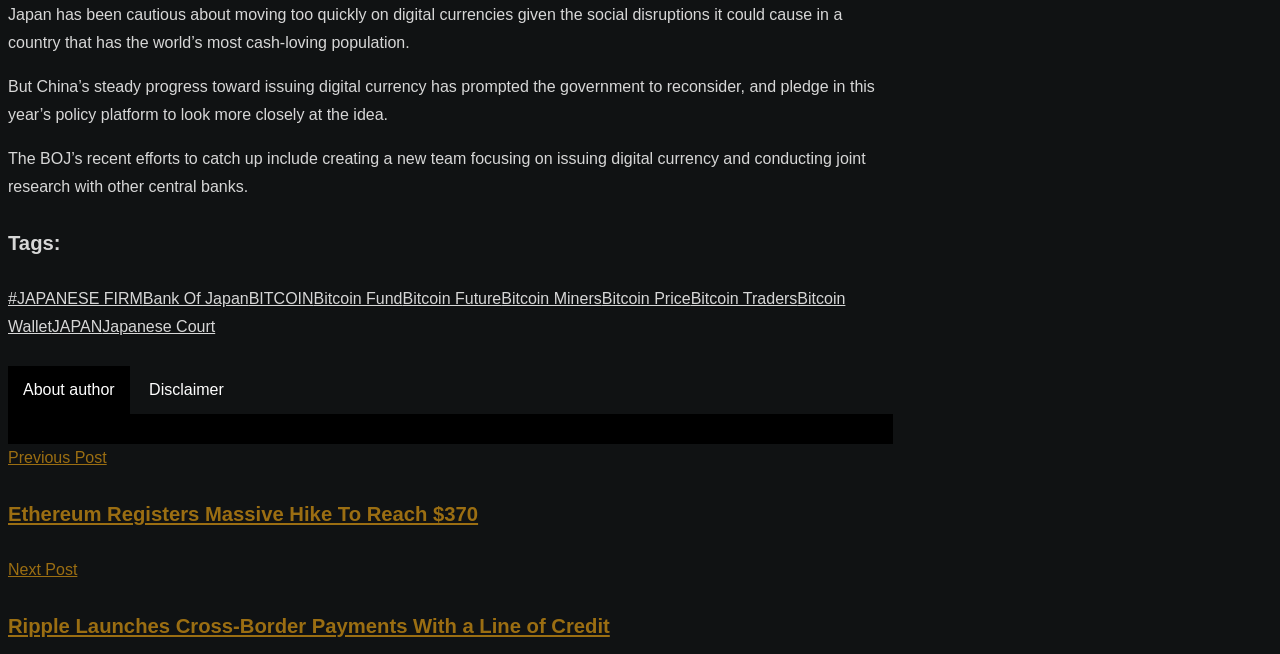Please answer the following question using a single word or phrase: 
What is the country mentioned in the first paragraph?

Japan